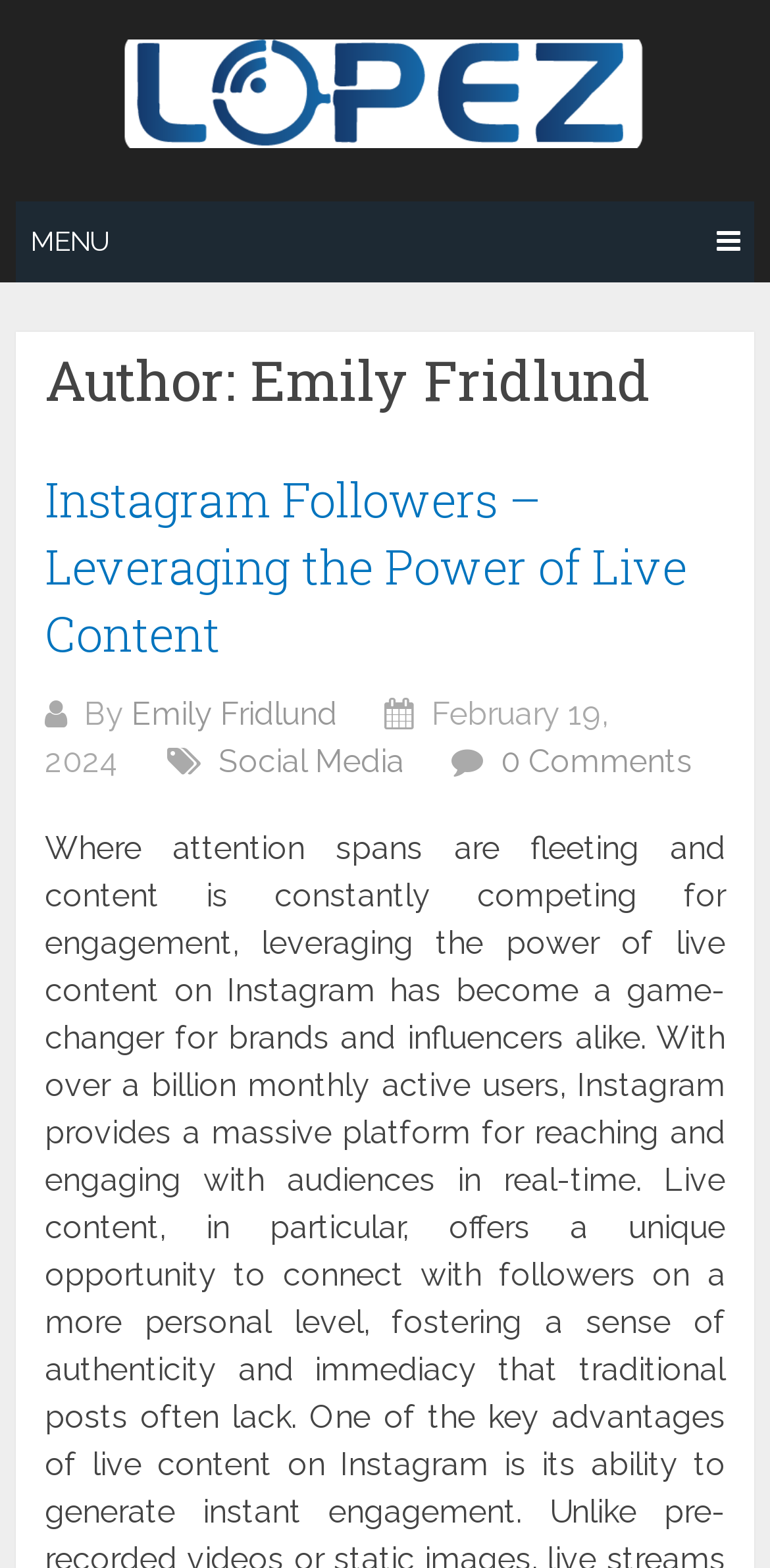What is the author's name?
Look at the image and answer with only one word or phrase.

Emily Fridlund